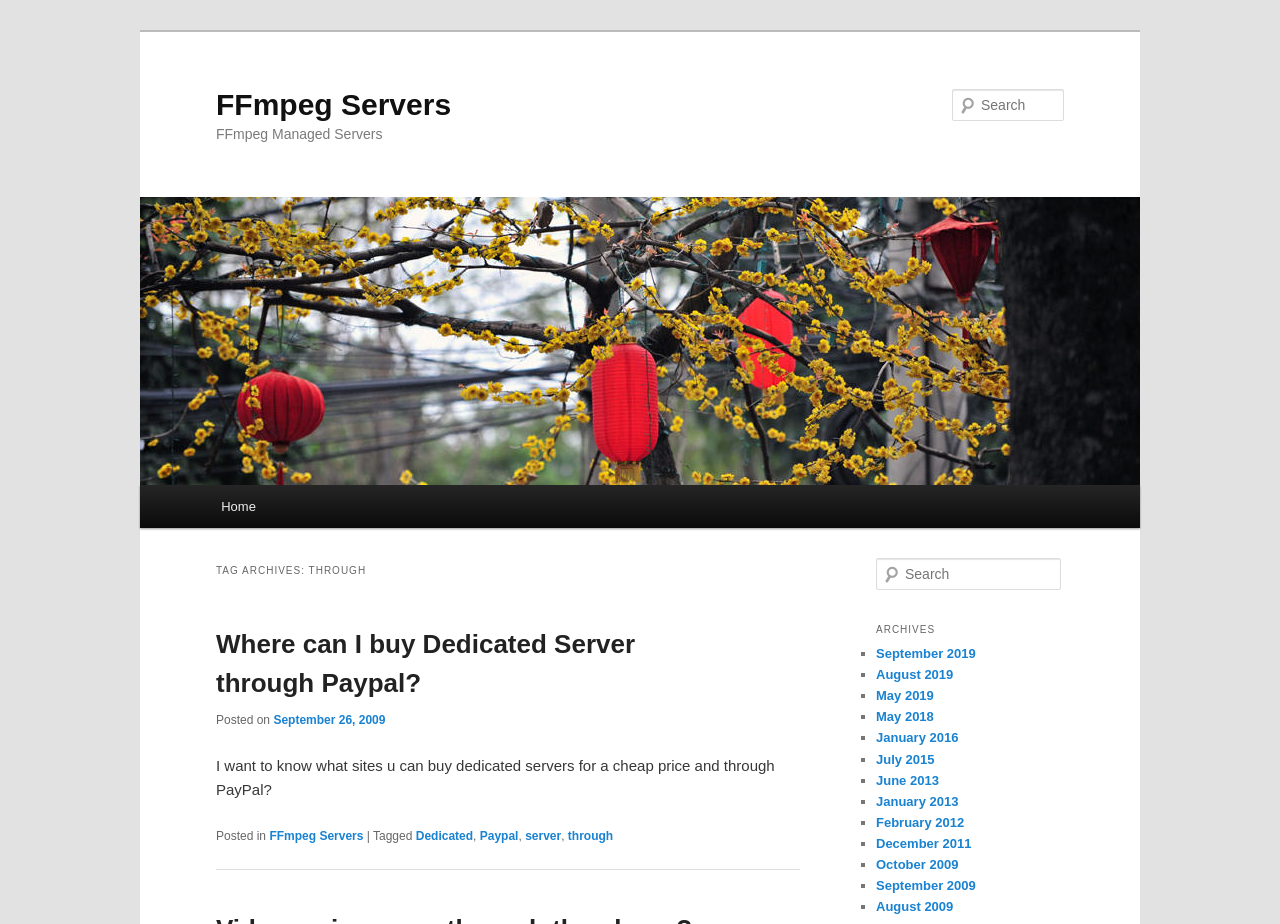Can you find the bounding box coordinates of the area I should click to execute the following instruction: "Read the article about Dedicated Server through Paypal"?

[0.169, 0.661, 0.625, 0.77]